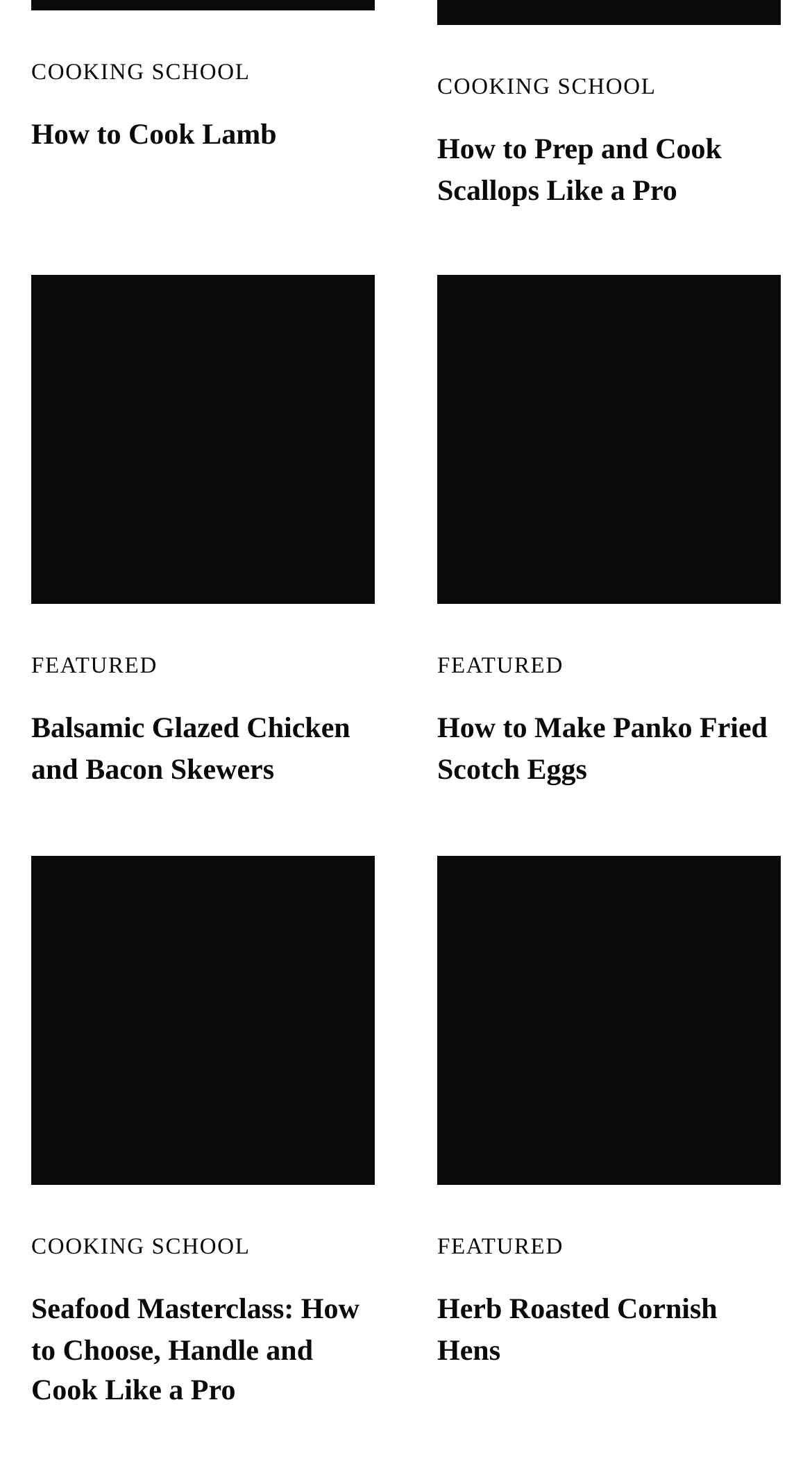What is the main topic of this webpage?
Carefully examine the image and provide a detailed answer to the question.

Based on the various headings and links on the webpage, it appears that the main topic of this webpage is cooking, with specific recipes and cooking techniques being featured.